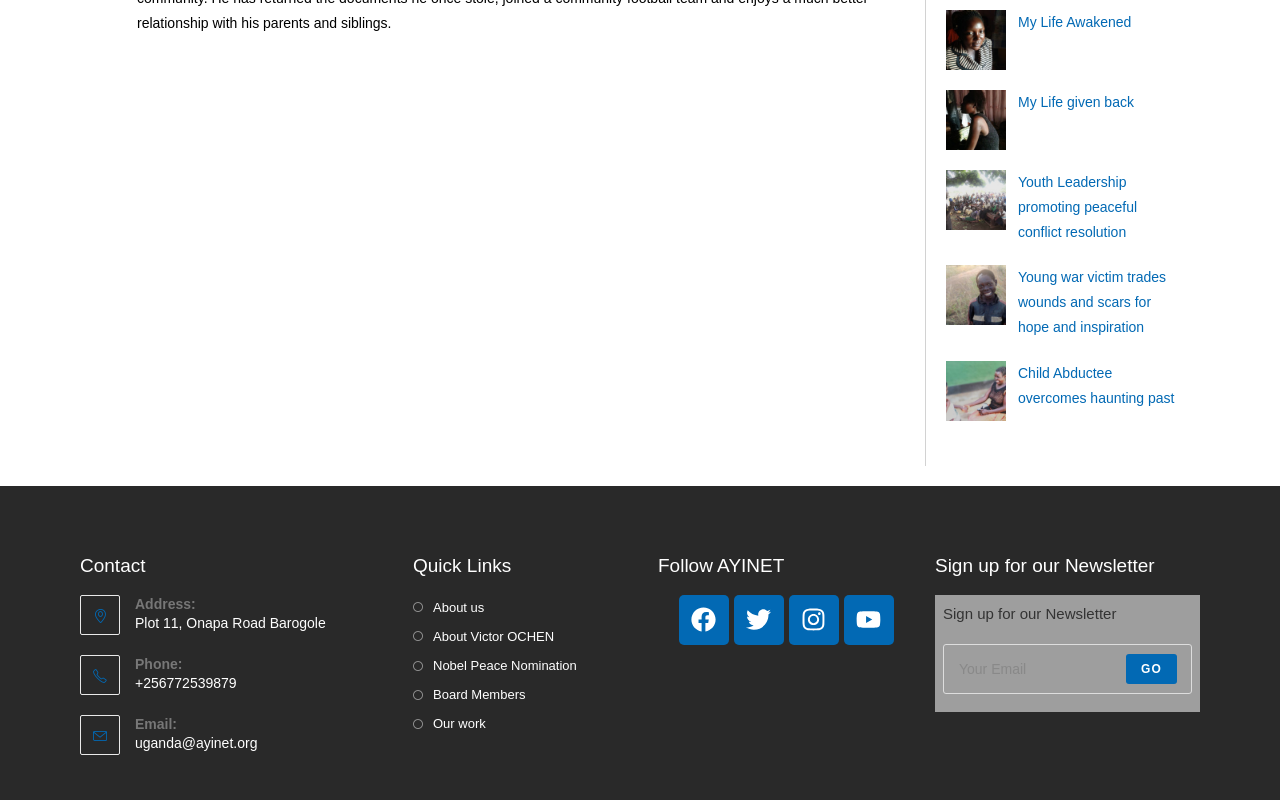Determine the bounding box coordinates of the section I need to click to execute the following instruction: "Click on 'My Life Awakened'". Provide the coordinates as four float numbers between 0 and 1, i.e., [left, top, right, bottom].

[0.739, 0.012, 0.786, 0.087]